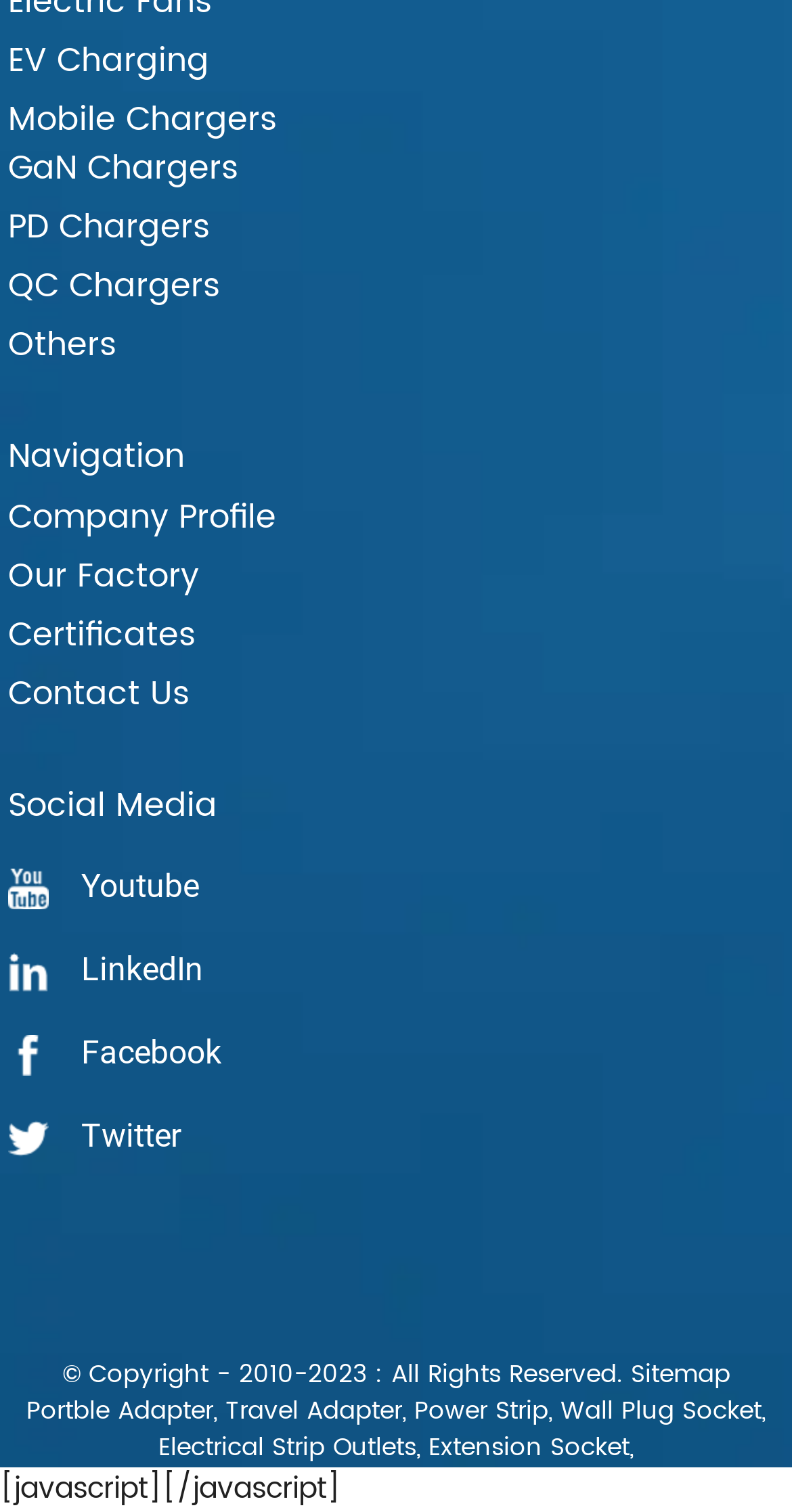Locate the bounding box coordinates of the area where you should click to accomplish the instruction: "Check Copyright information".

[0.078, 0.896, 0.796, 0.922]